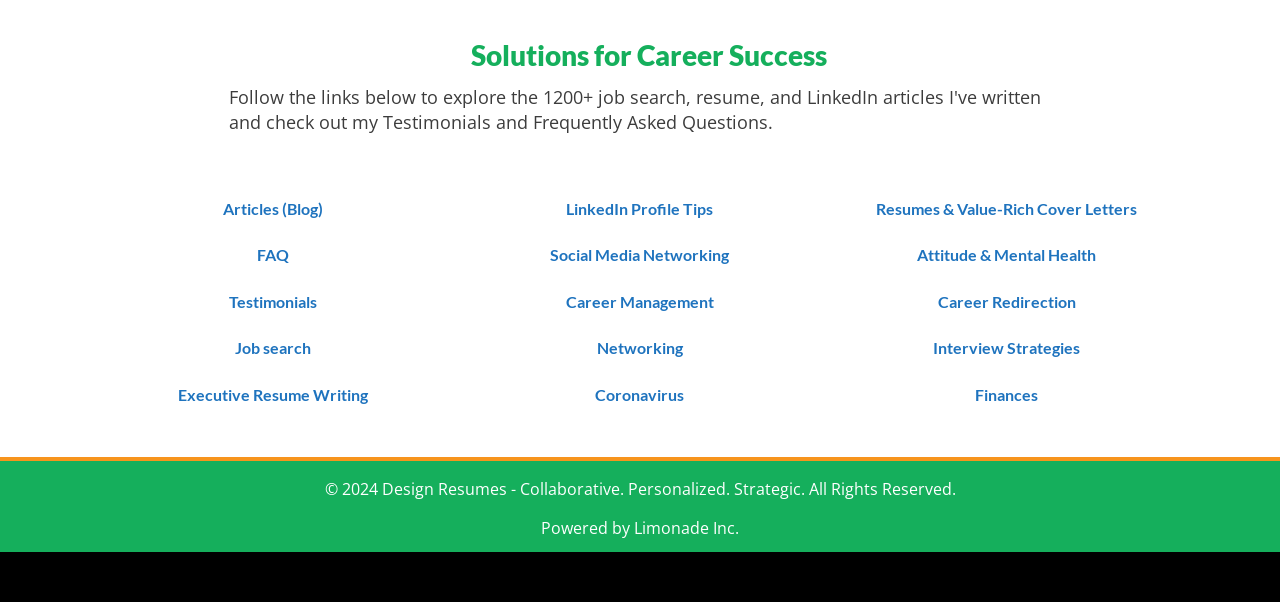Please identify the bounding box coordinates of the element's region that needs to be clicked to fulfill the following instruction: "Read testimonials". The bounding box coordinates should consist of four float numbers between 0 and 1, i.e., [left, top, right, bottom].

[0.086, 0.463, 0.341, 0.539]